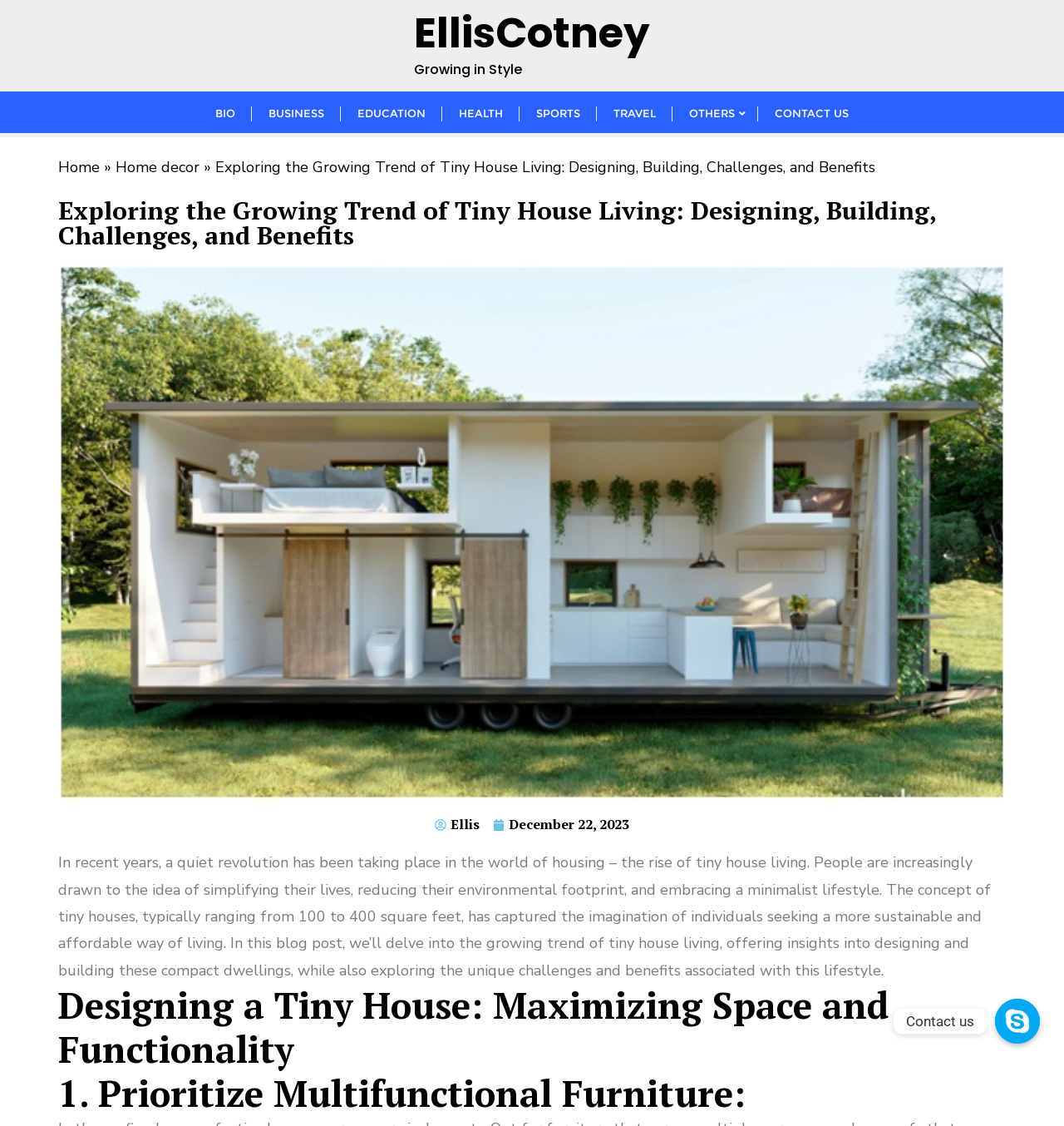Determine the bounding box coordinates of the UI element described by: "Home decor".

[0.109, 0.14, 0.188, 0.157]